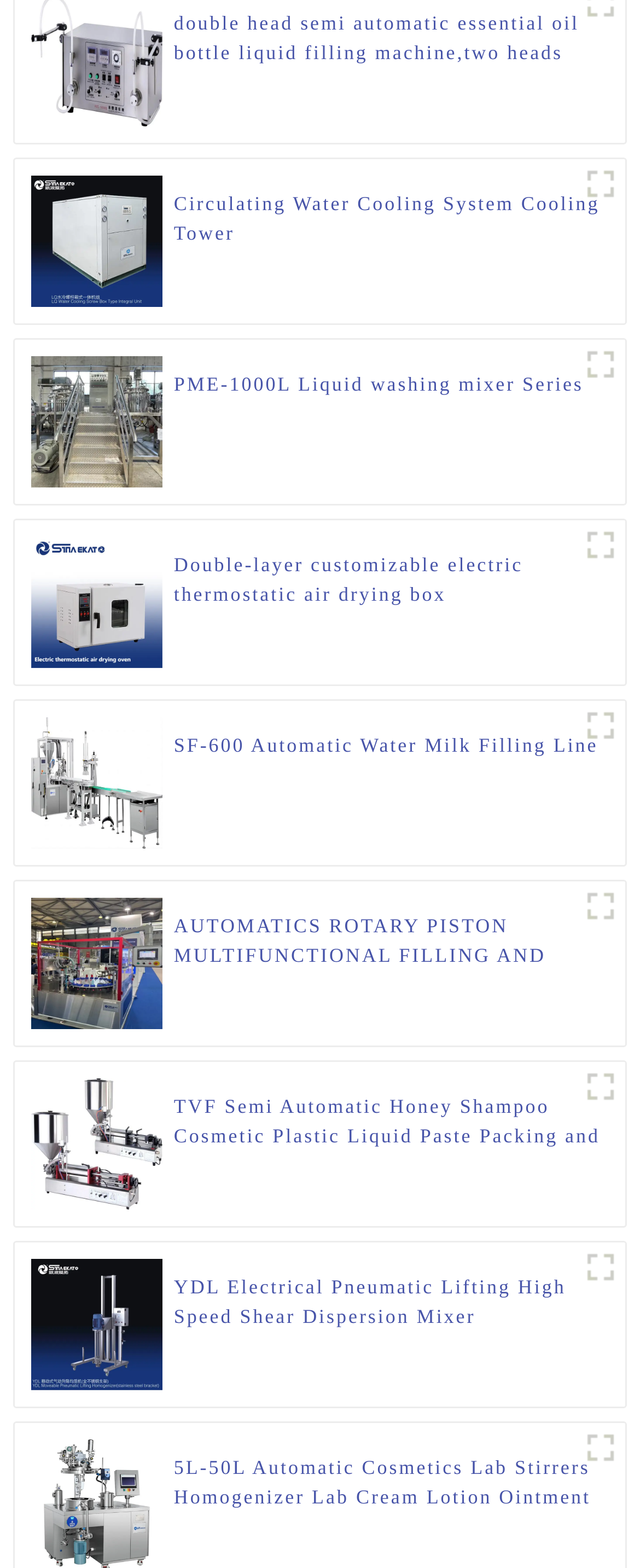Please identify the bounding box coordinates of the clickable area that will allow you to execute the instruction: "click the link to double head semi automatic essential oil bottle liquid filling machine".

[0.272, 0.006, 0.952, 0.043]